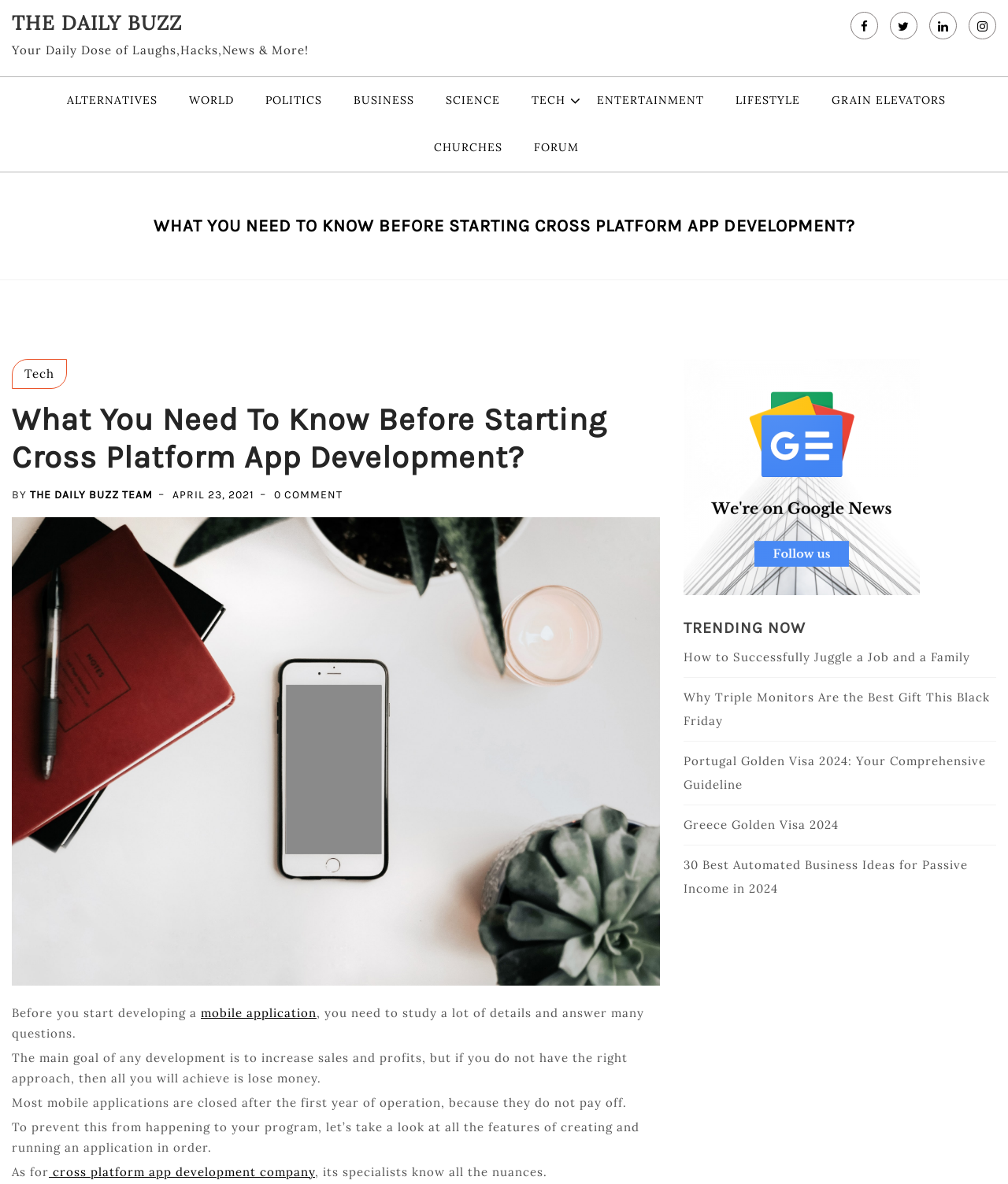Determine the bounding box coordinates for the area that needs to be clicked to fulfill this task: "Read the article by 'THE DAILY BUZZ TEAM'". The coordinates must be given as four float numbers between 0 and 1, i.e., [left, top, right, bottom].

[0.03, 0.412, 0.152, 0.424]